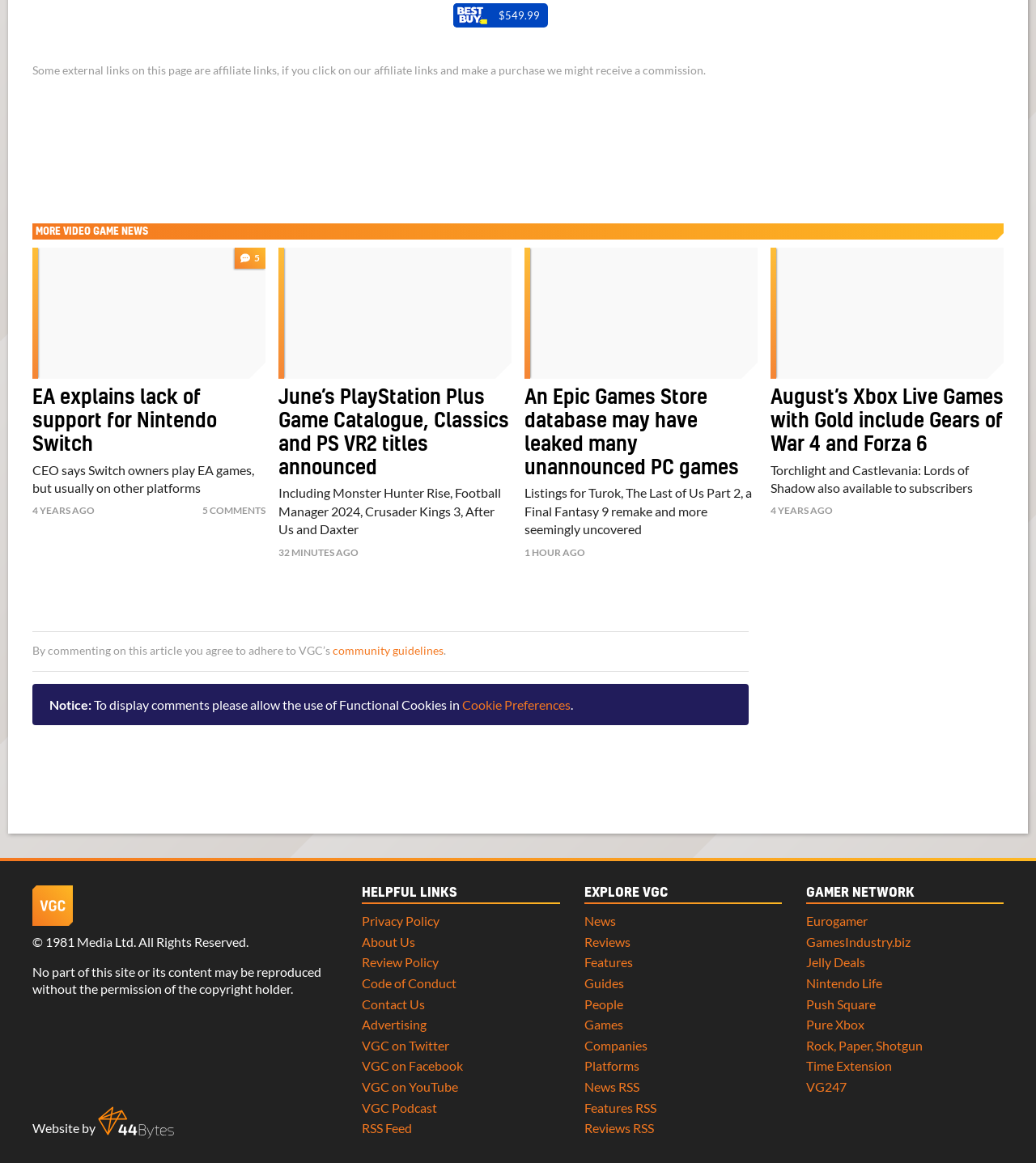Determine the bounding box coordinates of the clickable area required to perform the following instruction: "Click on the 'community guidelines' link". The coordinates should be represented as four float numbers between 0 and 1: [left, top, right, bottom].

[0.321, 0.554, 0.428, 0.565]